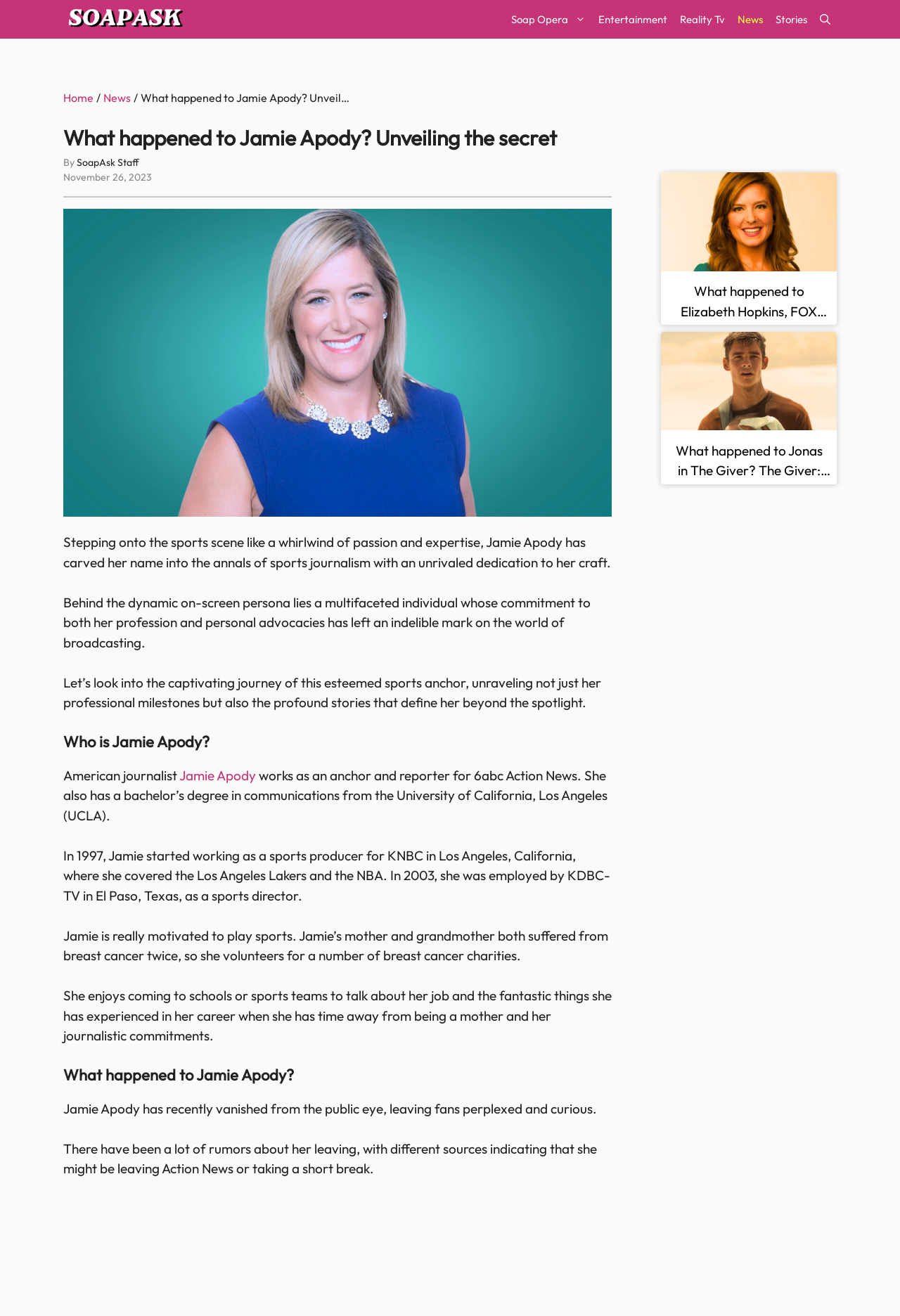Provide the bounding box coordinates of the area you need to click to execute the following instruction: "Follow us on Twitter".

None